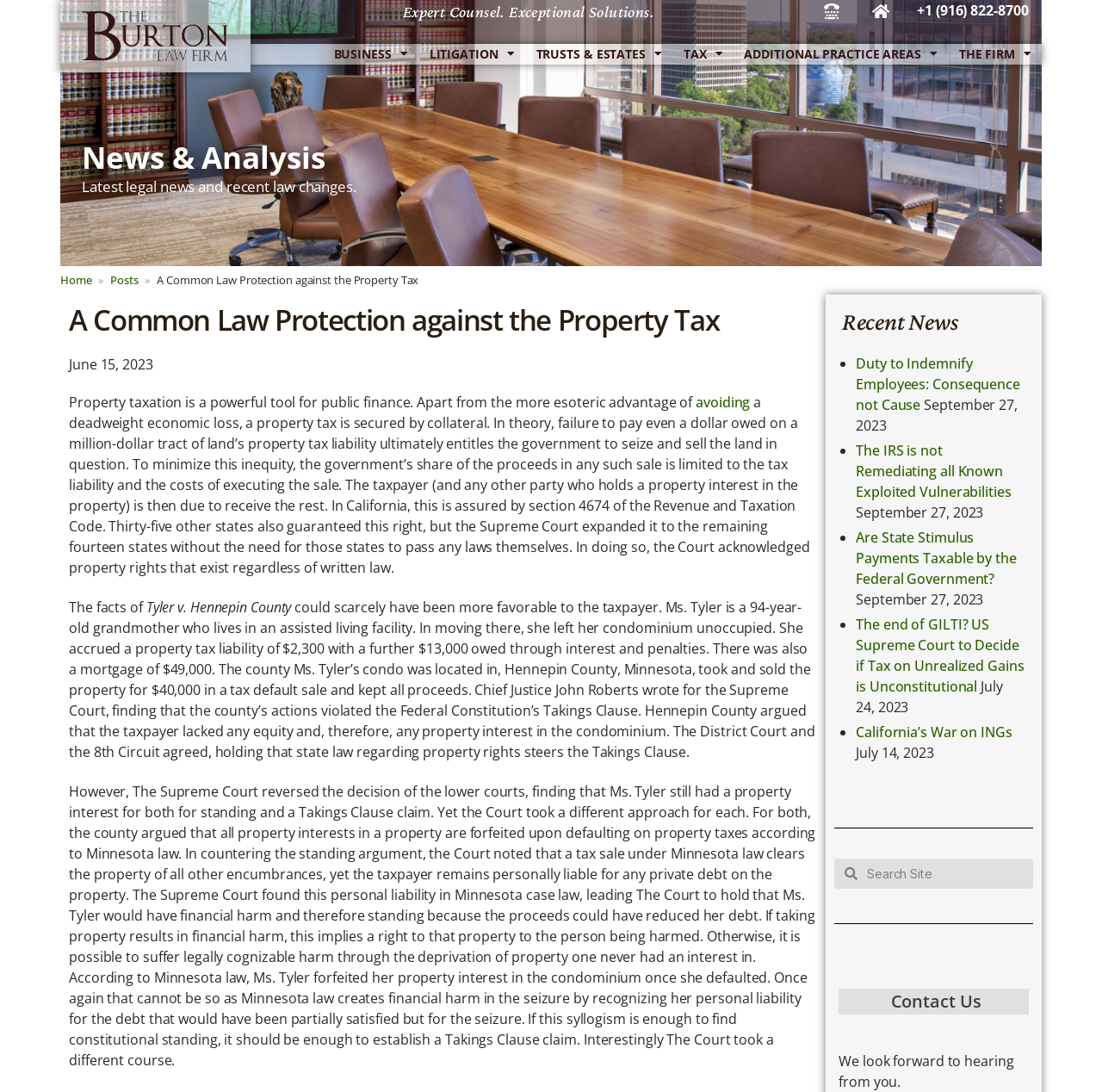Give the bounding box coordinates for the element described as: "Trusts & Estates".

[0.476, 0.04, 0.61, 0.059]